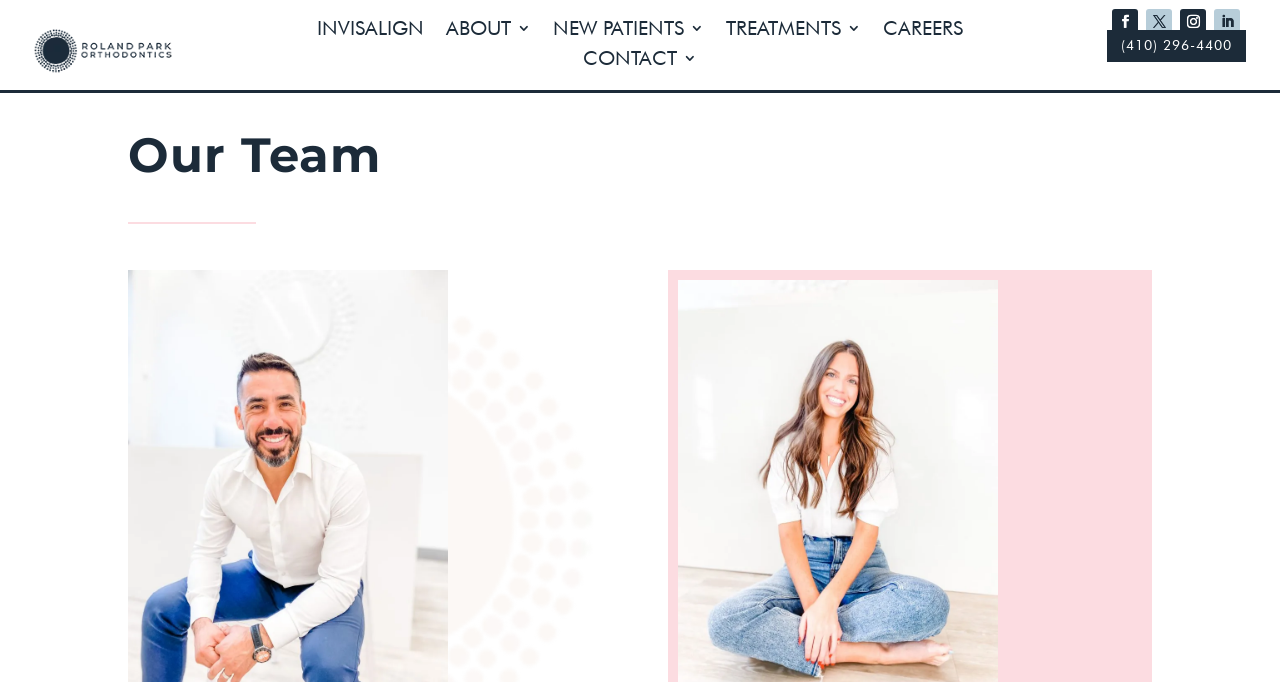Determine the bounding box coordinates of the clickable area required to perform the following instruction: "Contact the orthodontist". The coordinates should be represented as four float numbers between 0 and 1: [left, top, right, bottom].

[0.455, 0.075, 0.545, 0.107]